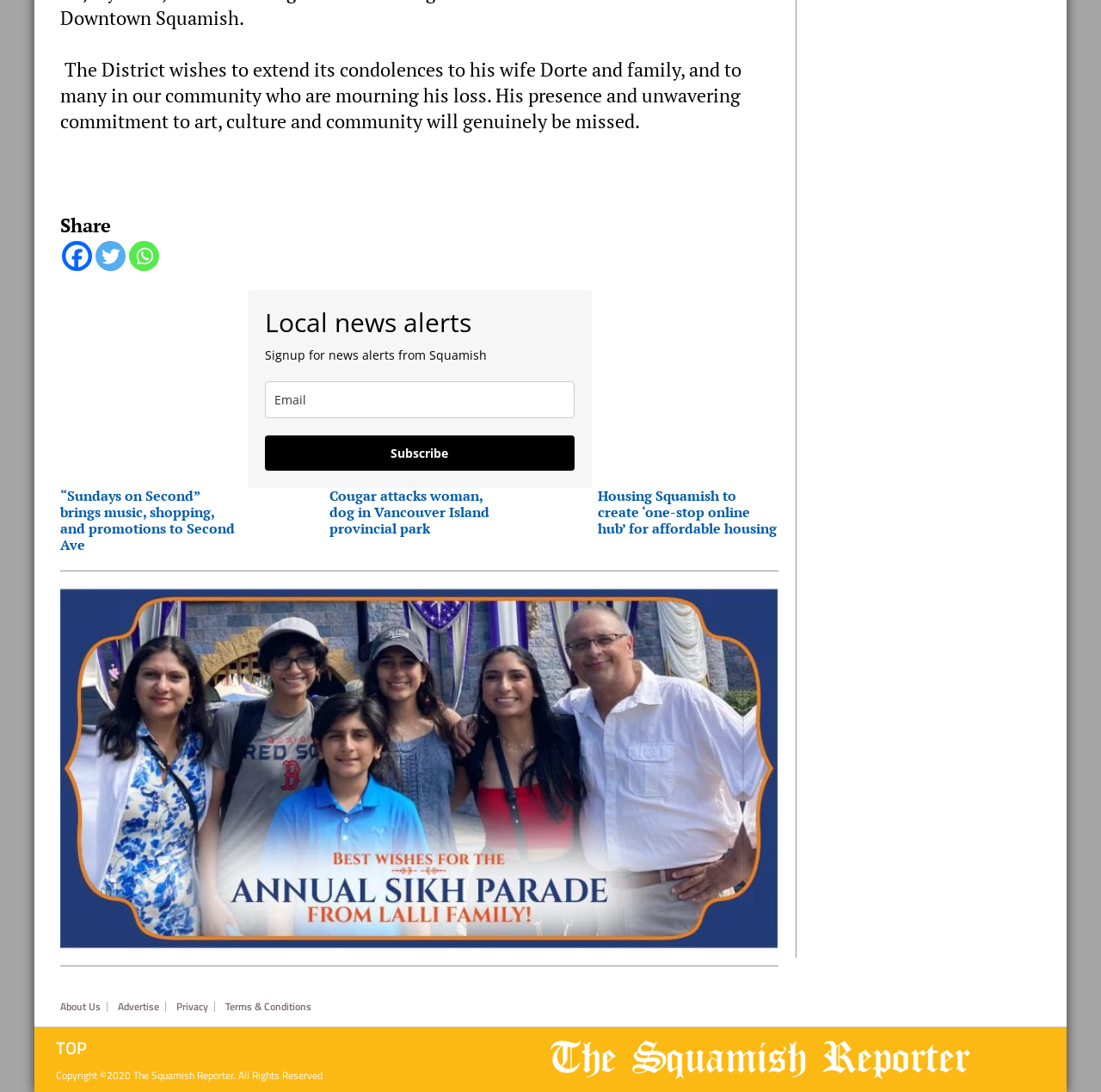Identify the bounding box coordinates of the section to be clicked to complete the task described by the following instruction: "Go to About Us page". The coordinates should be four float numbers between 0 and 1, formatted as [left, top, right, bottom].

[0.055, 0.918, 0.098, 0.927]